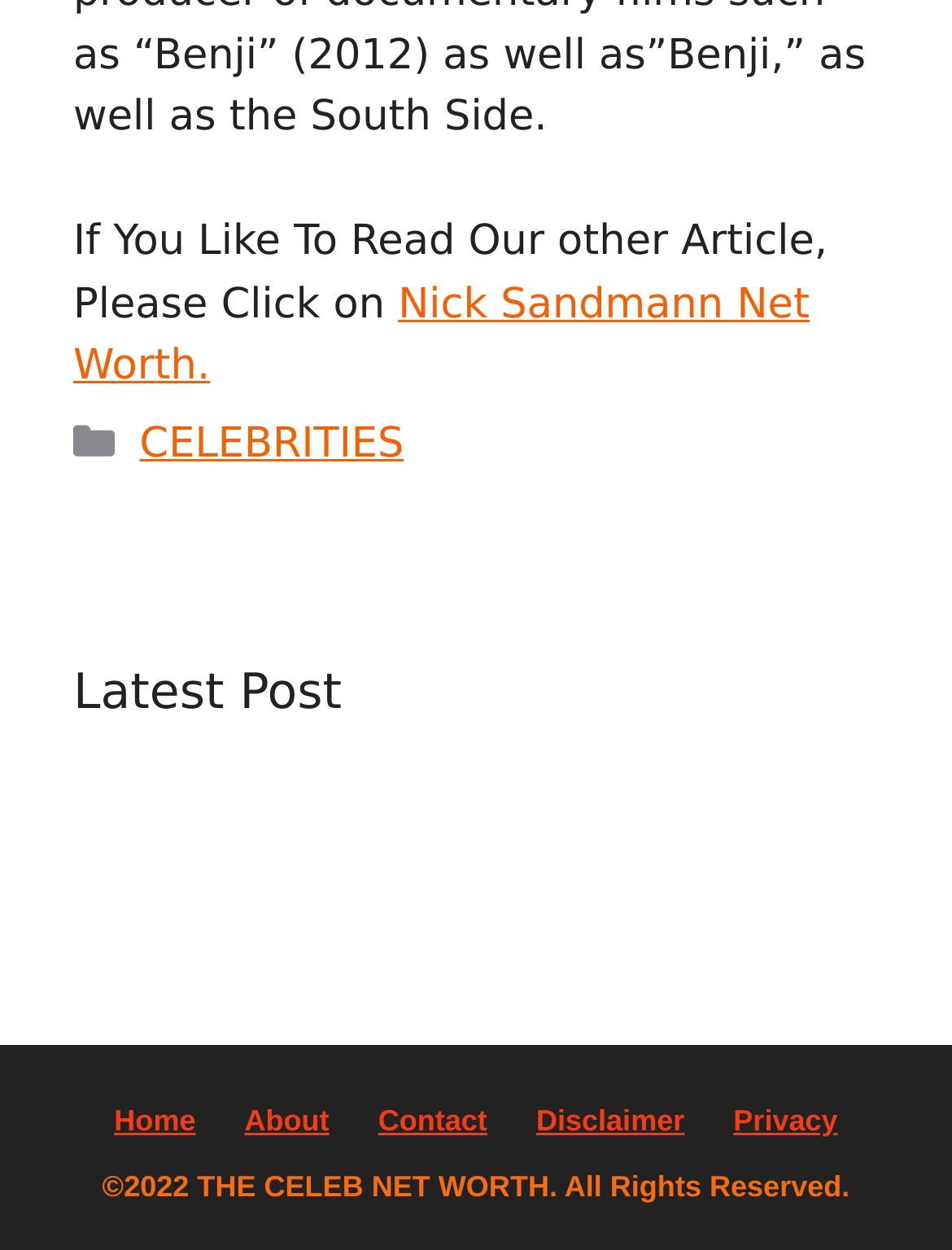How many links are there in the footer?
Please provide a comprehensive answer to the question based on the webpage screenshot.

I counted the number of link elements in the footer section, which is denoted by the 'FooterAsNonLandmark' element. I found 5 link elements with the texts 'Home', 'About', 'Contact', 'Disclaimer', and 'Privacy'.